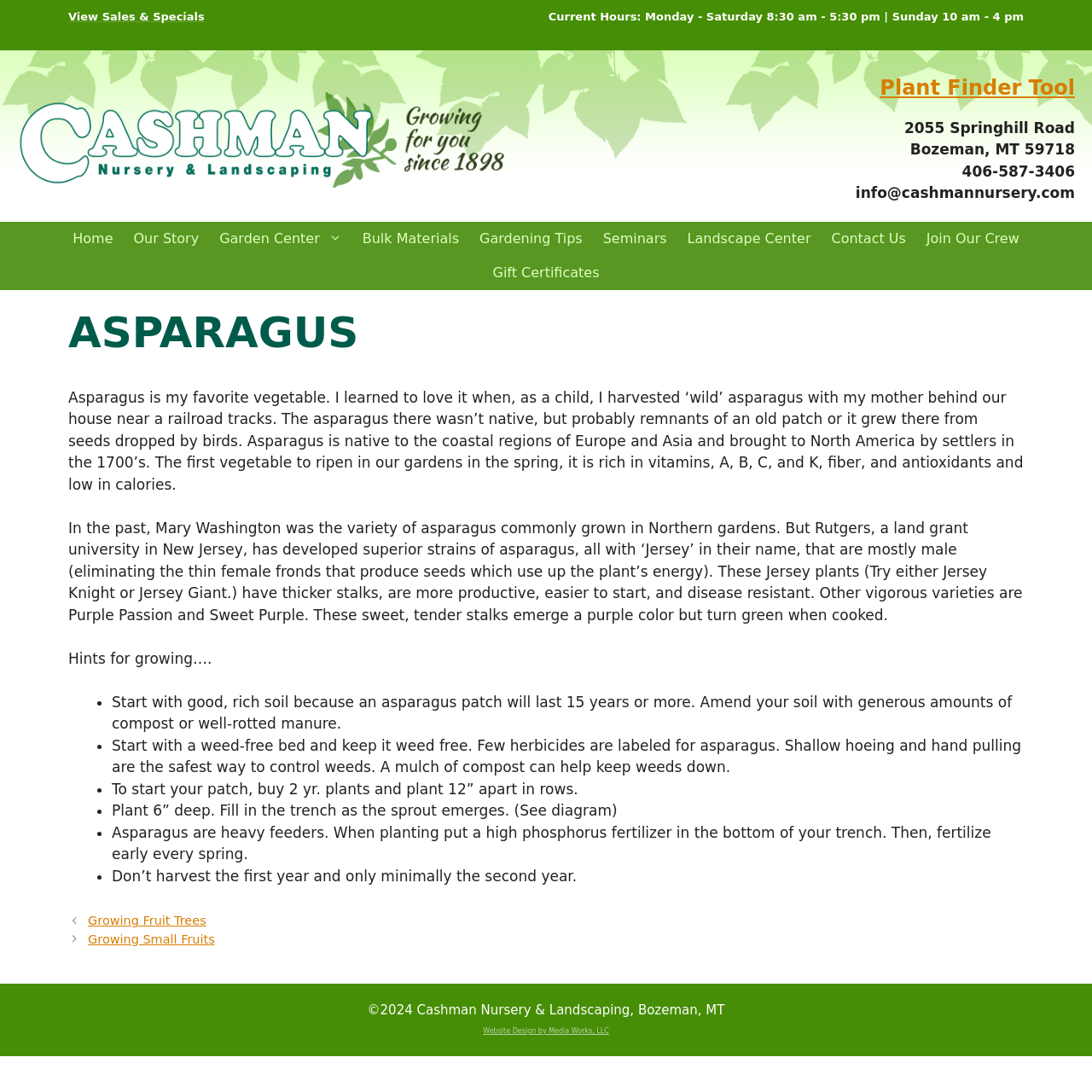Highlight the bounding box of the UI element that corresponds to this description: "alt="Cashman Nursery"".

[0.016, 0.12, 0.469, 0.135]